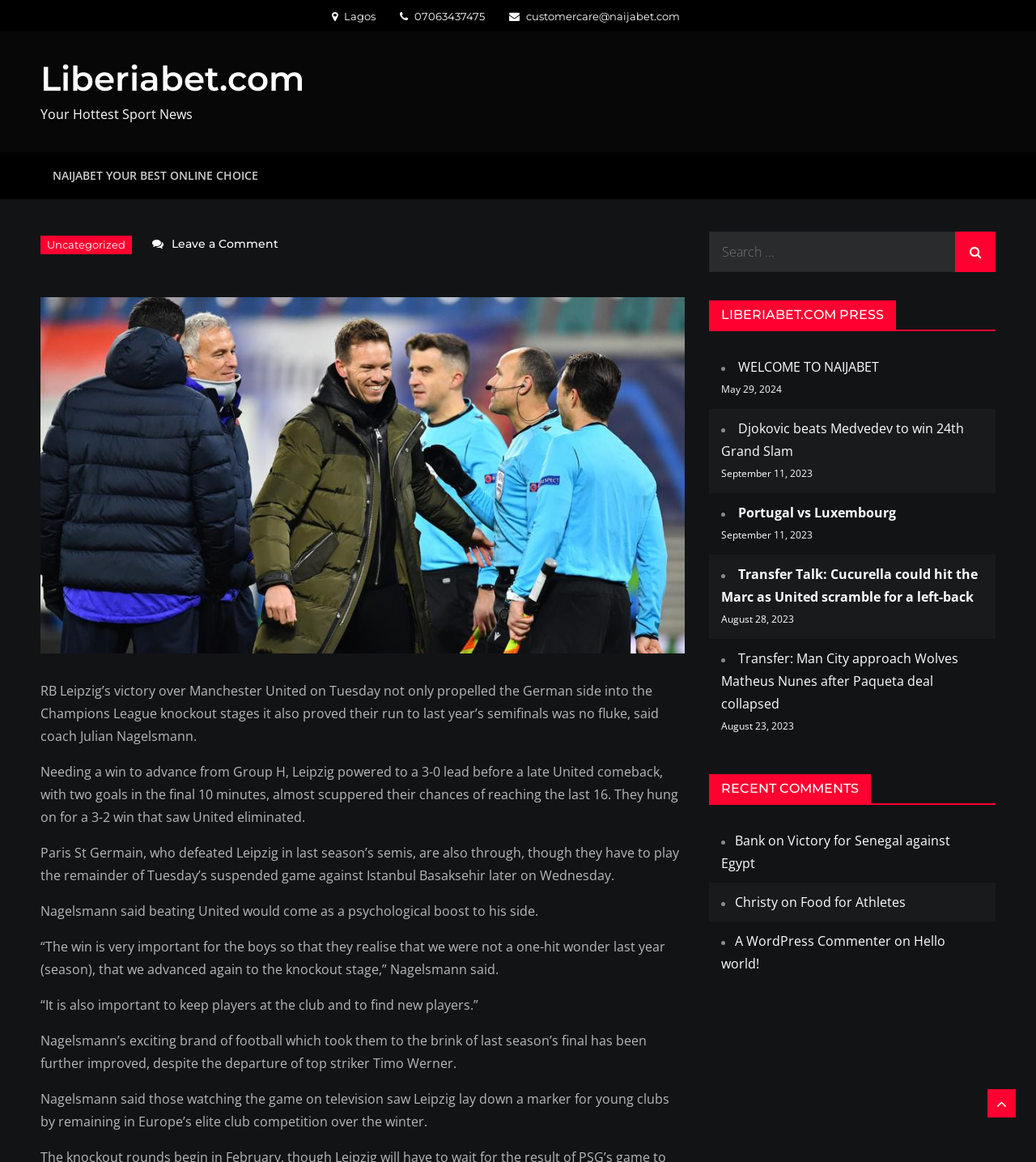Generate an in-depth caption that captures all aspects of the webpage.

The webpage is about Liberiabet.com, a sports news website. At the top, there is a navigation menu with a primary menu link "NAIJABET YOUR BEST ONLINE CHOICE" and a few sub-links, including "Uncategorized" and a comment link related to the main article. Below the navigation menu, there is a large figure, likely an image, taking up most of the width of the page.

The main article is about RB Leipzig's victory over Manchester United in the Champions League, with a title "Win over Man Utd proves Leipzig no one-hit wonders – Nagelsmann". The article is divided into several paragraphs, with the coach Julian Nagelsmann discussing the importance of the win and the team's progress. There are six paragraphs in total, with the last one mentioning Nagelsmann's brand of football.

To the right of the main article, there is a complementary section with a search bar and a few links, including "LIBERIABET.COM PRESS" and "WELCOME TO NAIJABET". Below this section, there are several news links, including "Djokovic beats Medvedev to win 24th Grand Slam", "Portugal vs Luxembourg", and "Transfer Talk: Cucurella could hit the Marc as United scramble for a left-back". Each news link has a corresponding date, ranging from May 29, 2024, to August 23, 2023.

At the bottom of the page, there is a "RECENT COMMENTS" section with a few links to comments, including "Victory for Senegal against Egypt", "Christy", and "Food for Athletes".